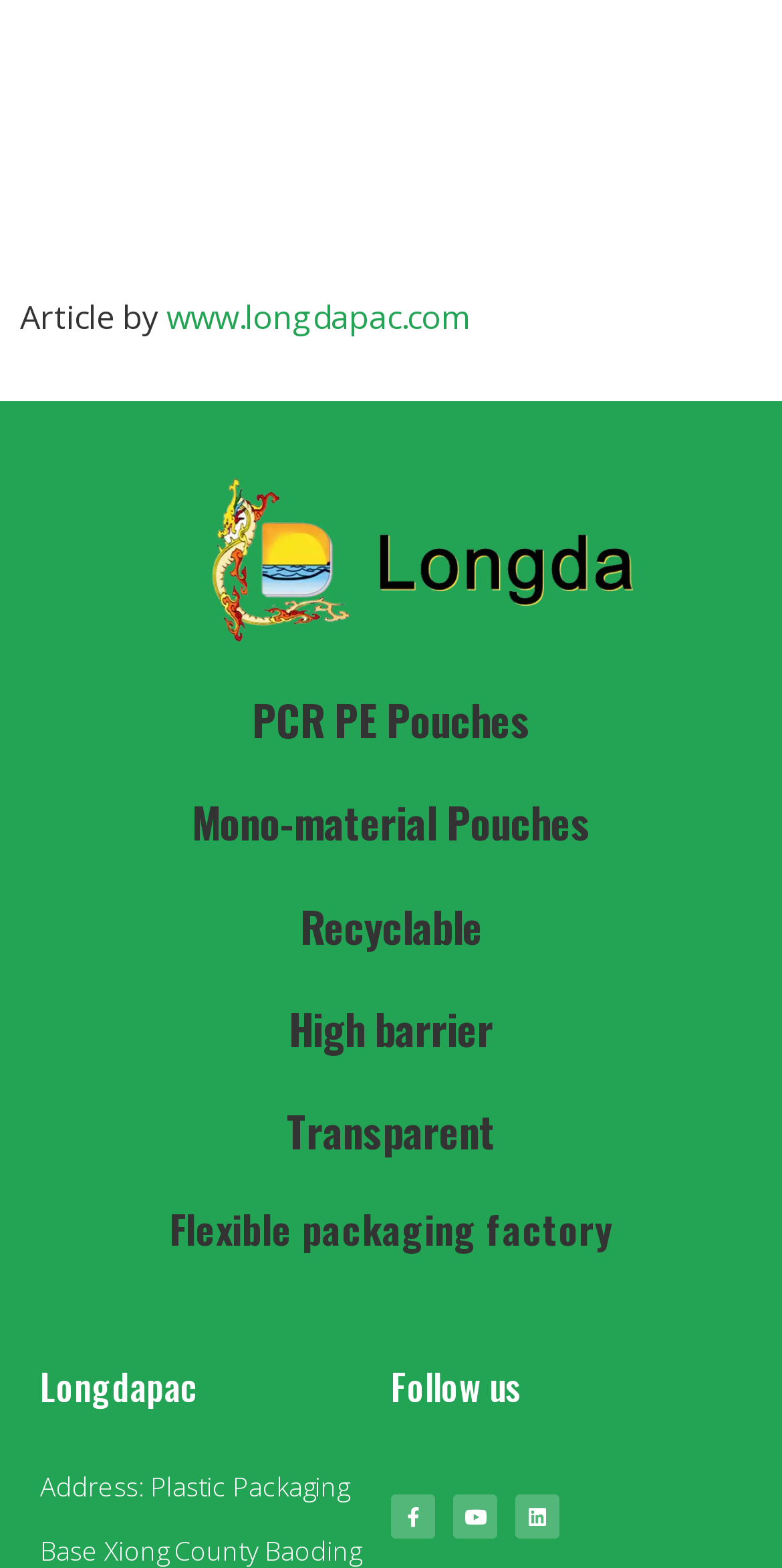Bounding box coordinates are specified in the format (top-left x, top-left y, bottom-right x, bottom-right y). All values are floating point numbers bounded between 0 and 1. Please provide the bounding box coordinate of the region this sentence describes: Linkedin

[0.659, 0.953, 0.715, 0.981]